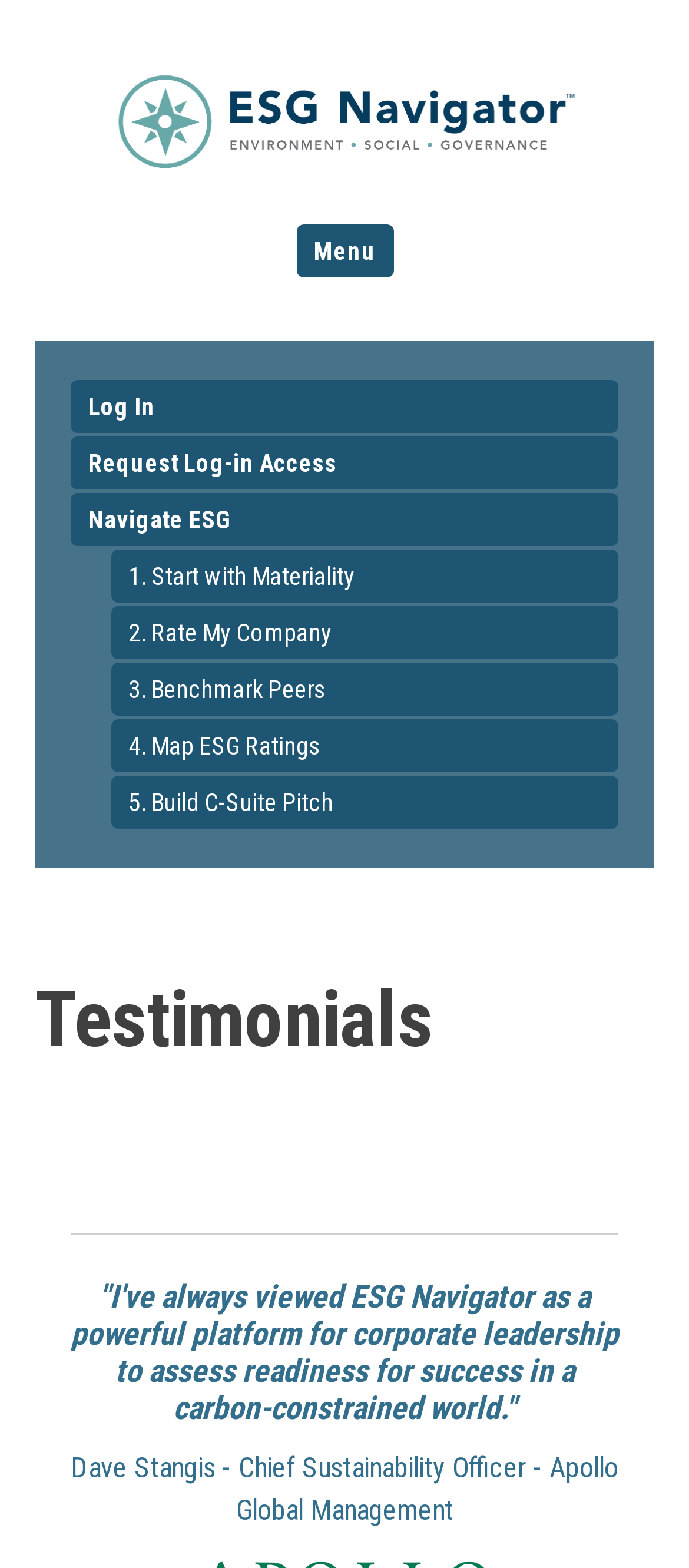Determine the coordinates of the bounding box that should be clicked to complete the instruction: "Click on ESG Navigator". The coordinates should be represented by four float numbers between 0 and 1: [left, top, right, bottom].

[0.115, 0.023, 0.885, 0.143]